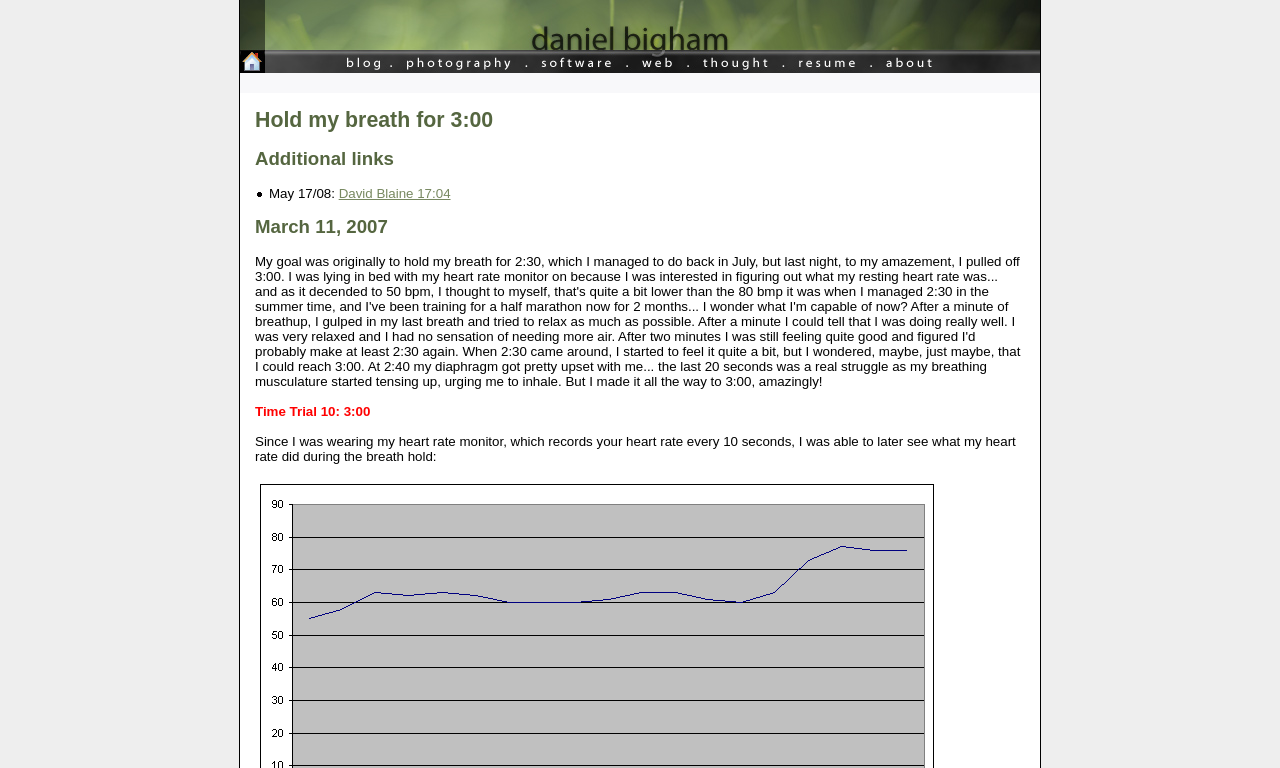Locate and extract the text of the main heading on the webpage.

Hold my breath for 3:00